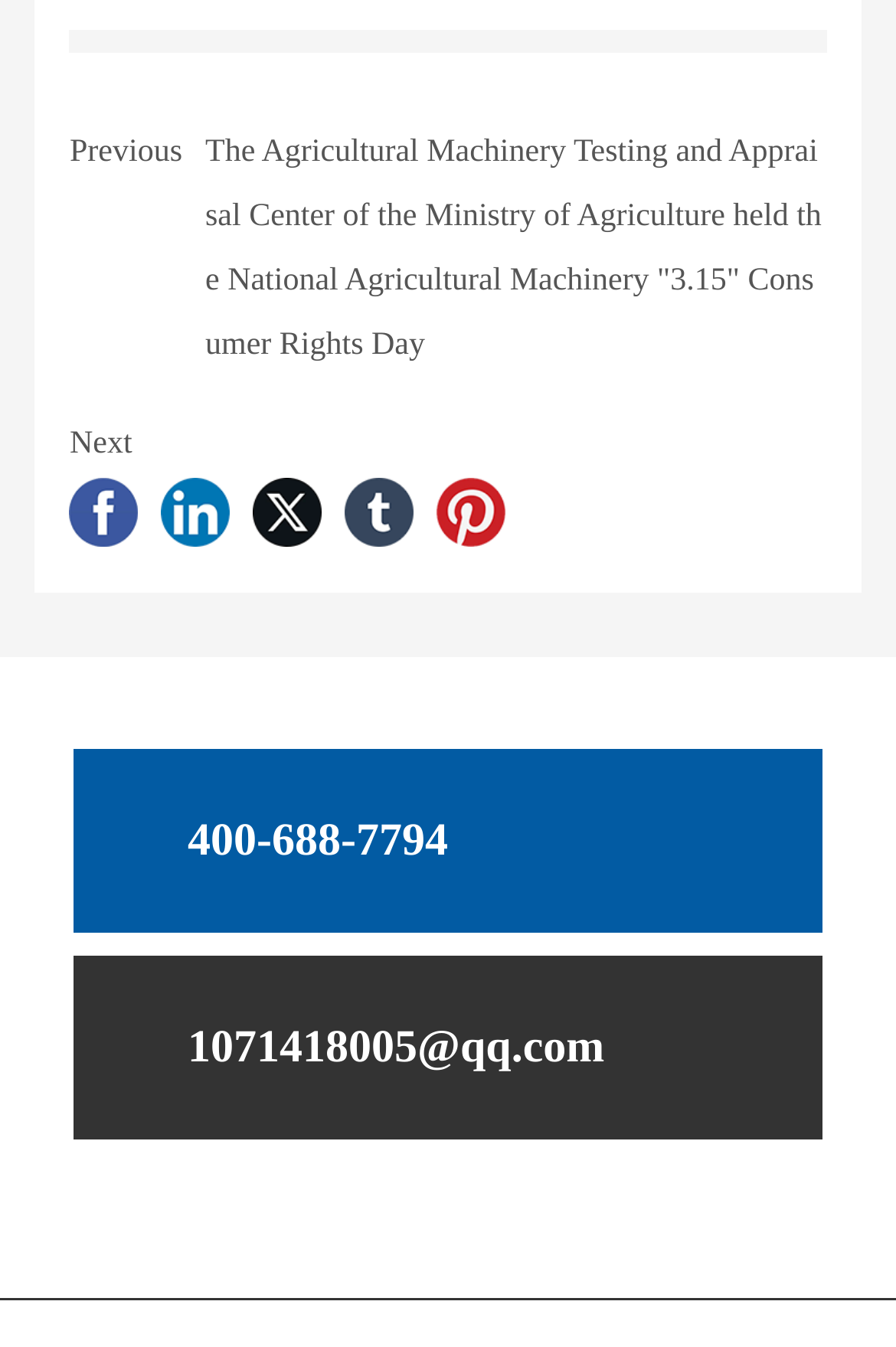Identify the bounding box coordinates of the area that should be clicked in order to complete the given instruction: "Send an email to Chungeng Machinery". The bounding box coordinates should be four float numbers between 0 and 1, i.e., [left, top, right, bottom].

[0.209, 0.759, 0.675, 0.796]